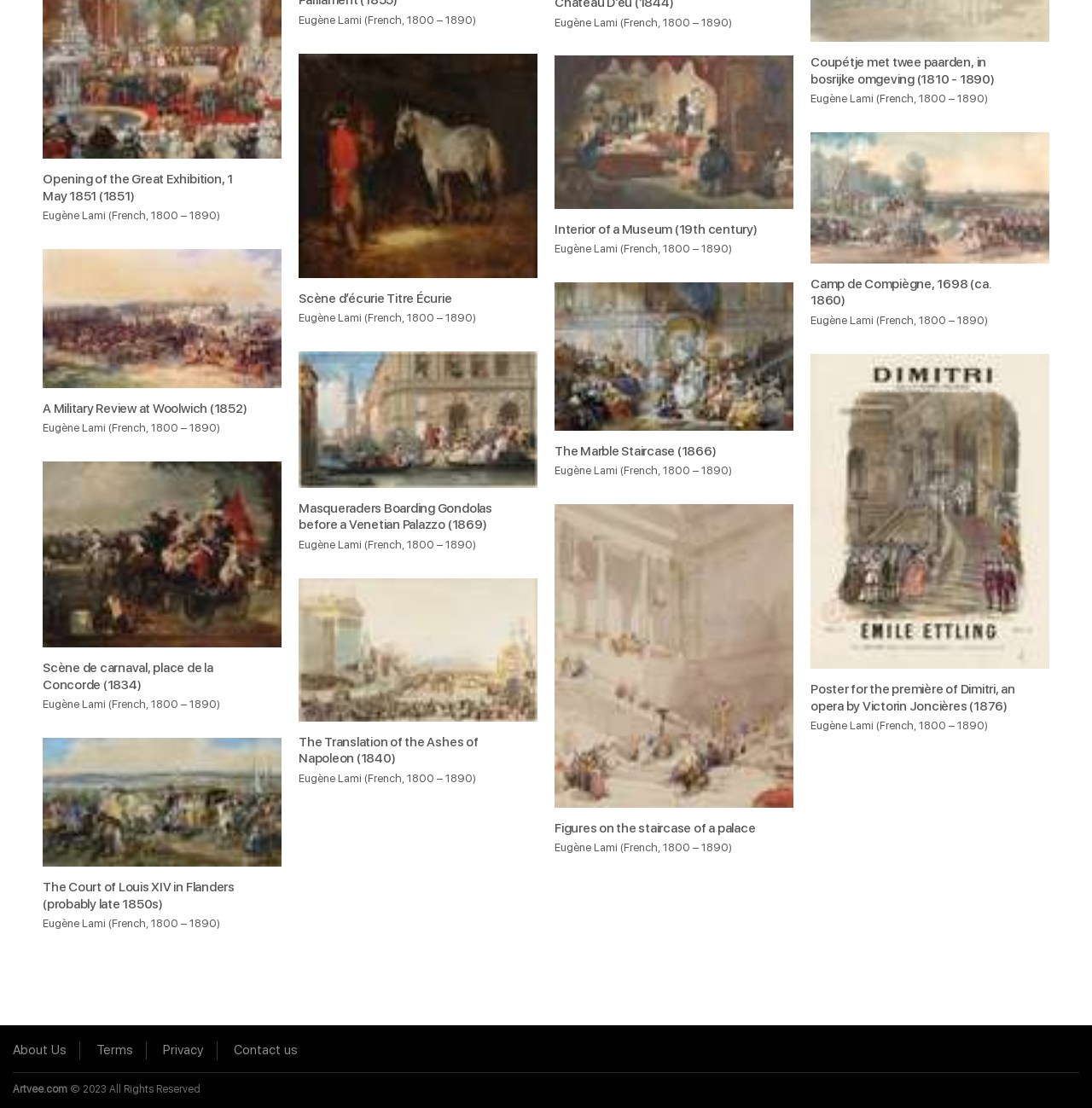Give a concise answer using one word or a phrase to the following question:
What is the title of the last artwork?

The Court of Louis XIV in Flanders